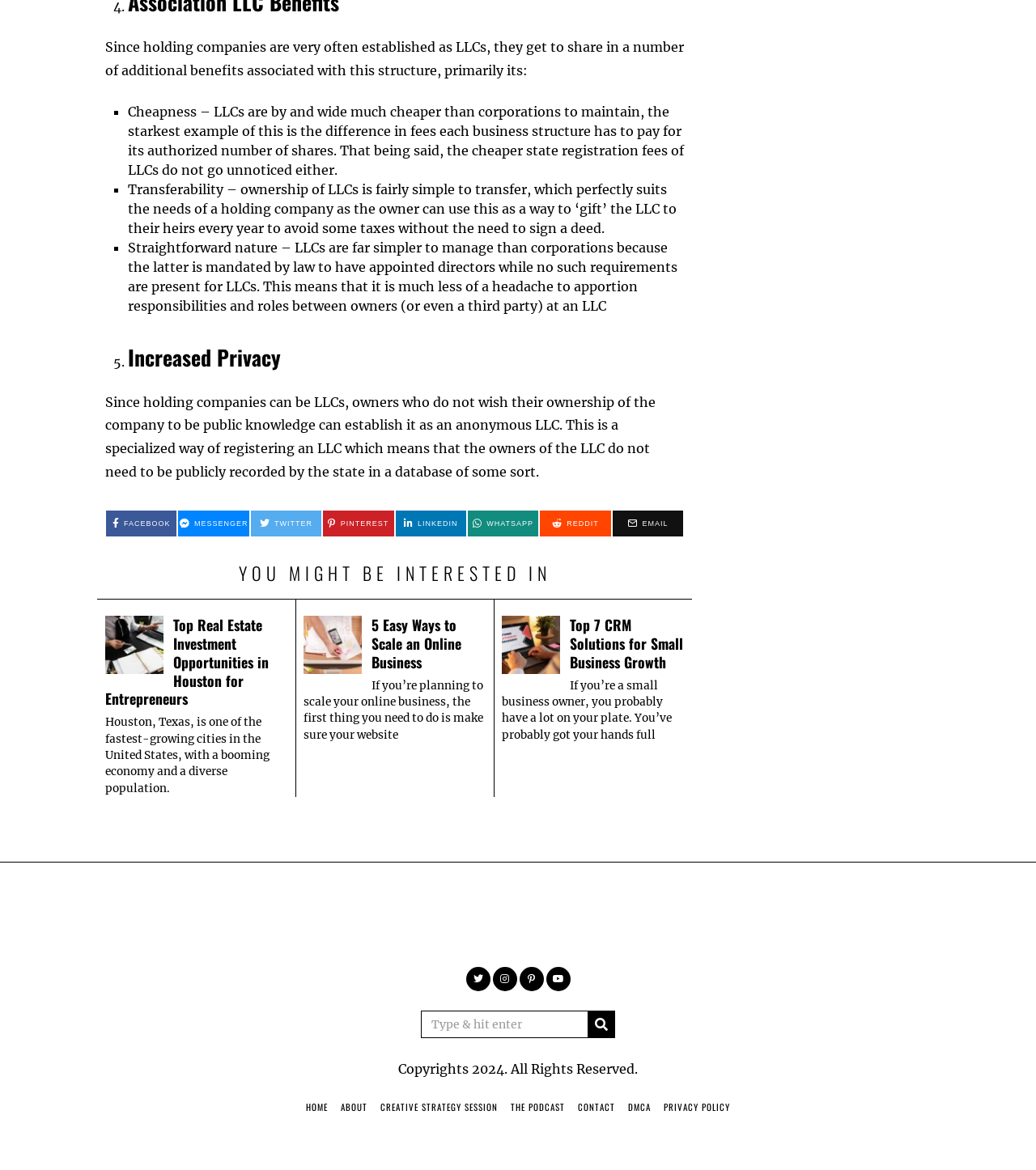Provide a brief response in the form of a single word or phrase:
What is the topic of the article with the heading 'Top Real Estate Investment Opportunities in Houston for Entrepreneurs'?

Real Estate Investment